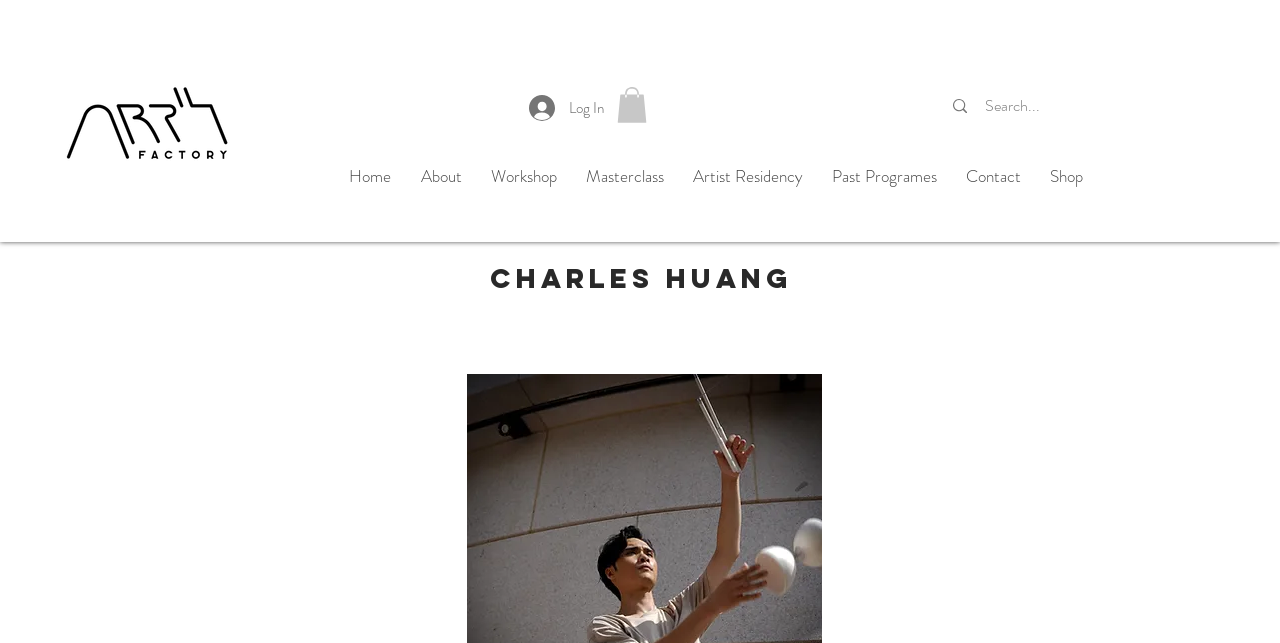Reply to the question with a single word or phrase:
What is the logo on the top left?

ART FACTORY